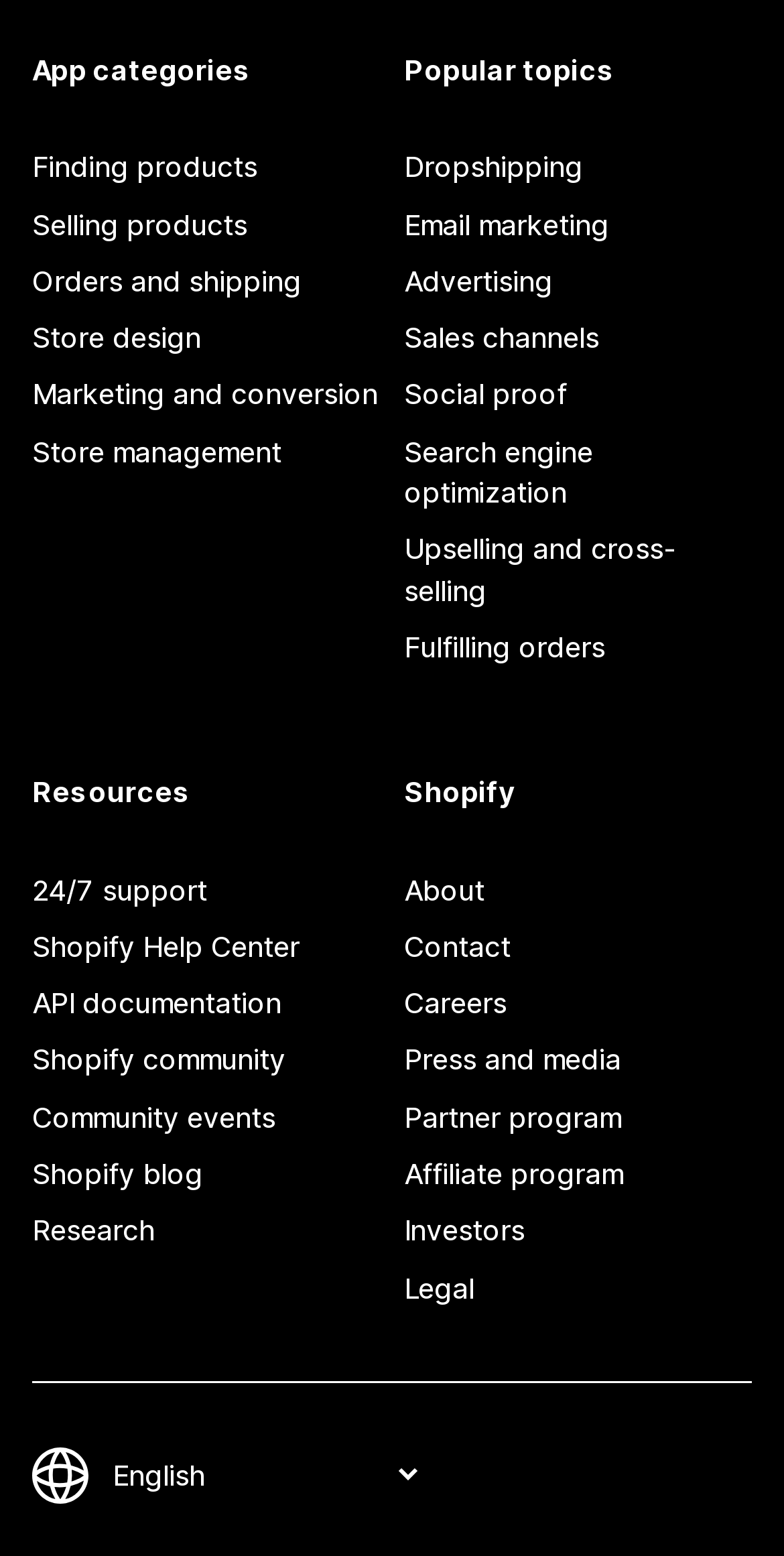Carefully observe the image and respond to the question with a detailed answer:
What is the topic of the last link under 'Popular topics'?

The last link under 'Popular topics' has the text 'Upselling and cross-selling', which suggests that it is related to strategies for increasing sales by offering complementary or upgraded products.